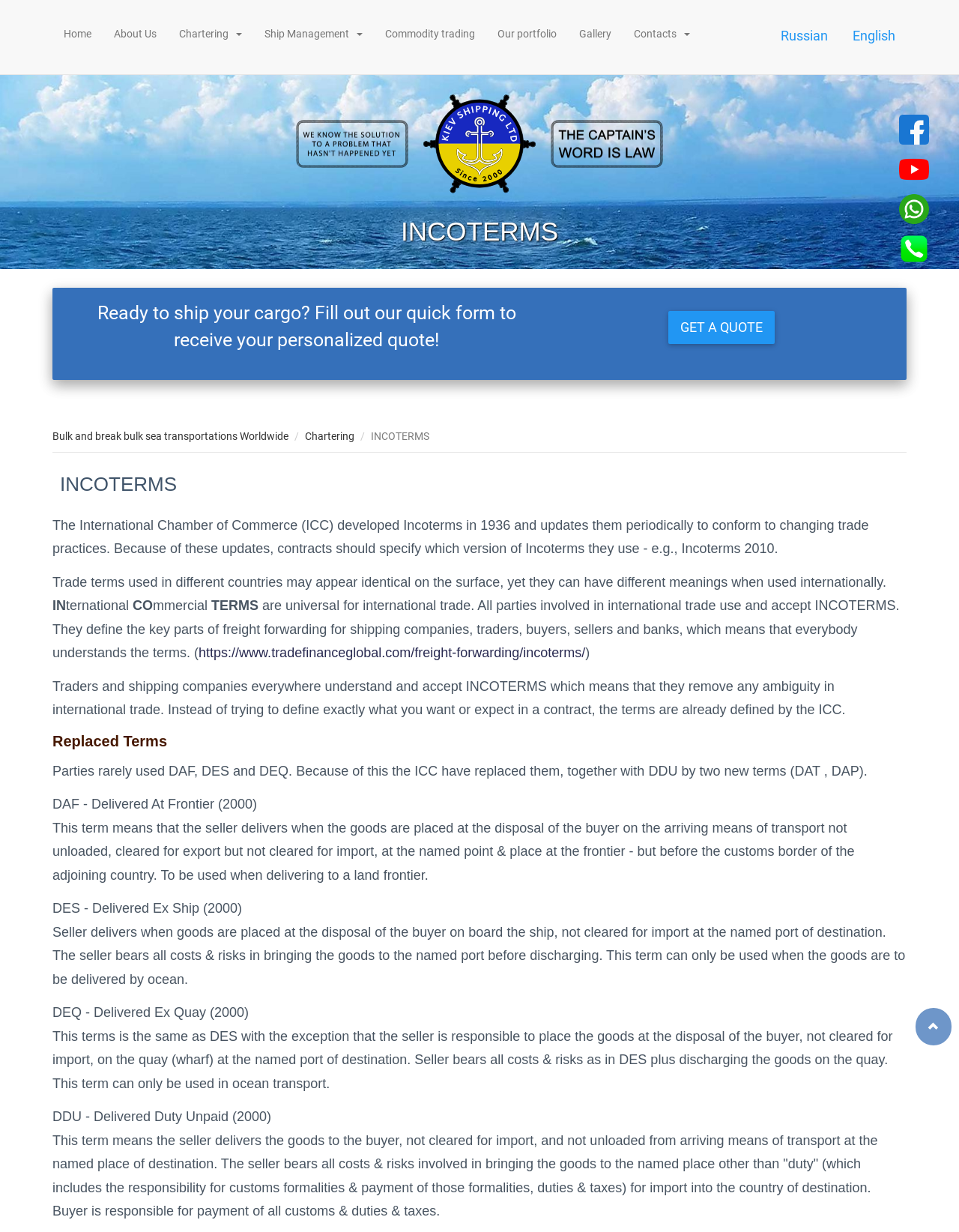Please specify the coordinates of the bounding box for the element that should be clicked to carry out this instruction: "Get a quote". The coordinates must be four float numbers between 0 and 1, formatted as [left, top, right, bottom].

[0.697, 0.252, 0.808, 0.279]